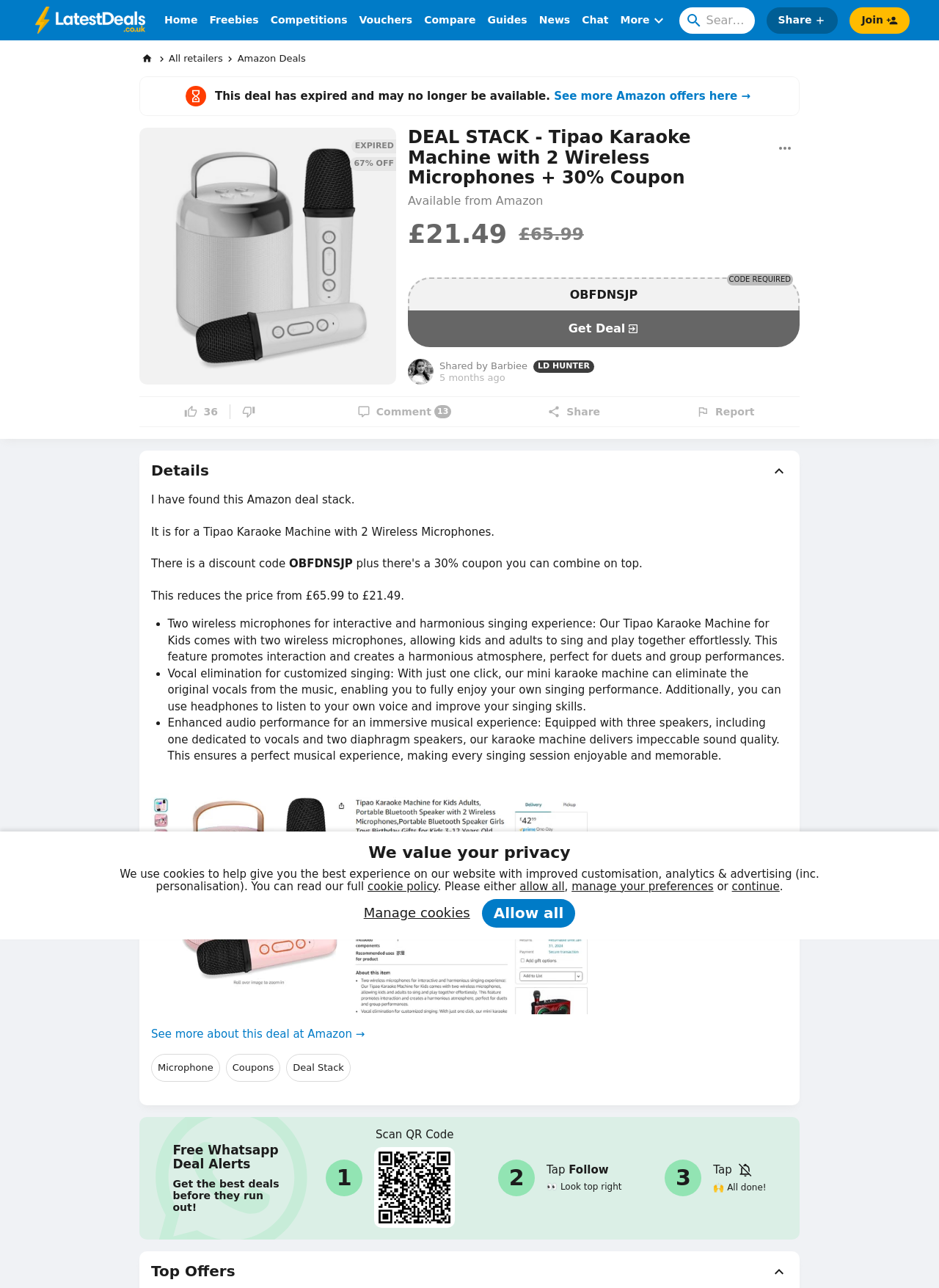Who shared this deal?
Please ensure your answer to the question is detailed and covers all necessary aspects.

The person who shared this deal is mentioned in the section below the product description, where it says 'Shared by Barbiee'.